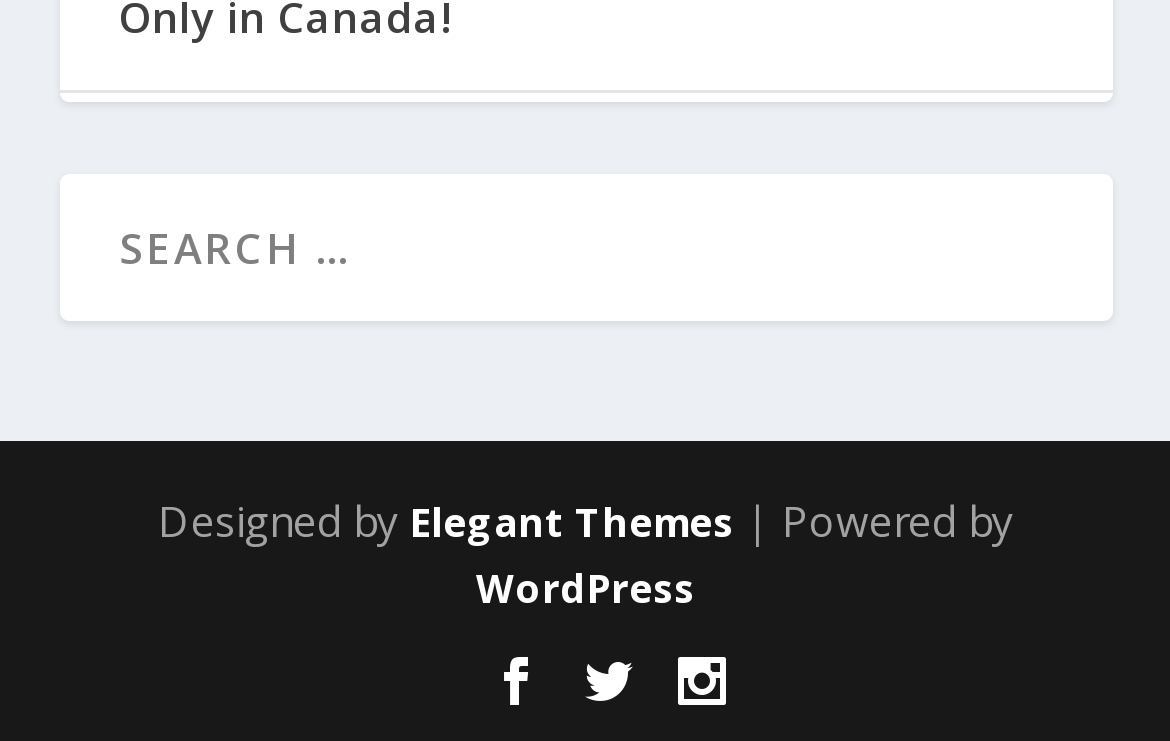Please locate the bounding box coordinates of the element's region that needs to be clicked to follow the instruction: "Visit Elegant Themes website". The bounding box coordinates should be provided as four float numbers between 0 and 1, i.e., [left, top, right, bottom].

[0.35, 0.669, 0.627, 0.742]